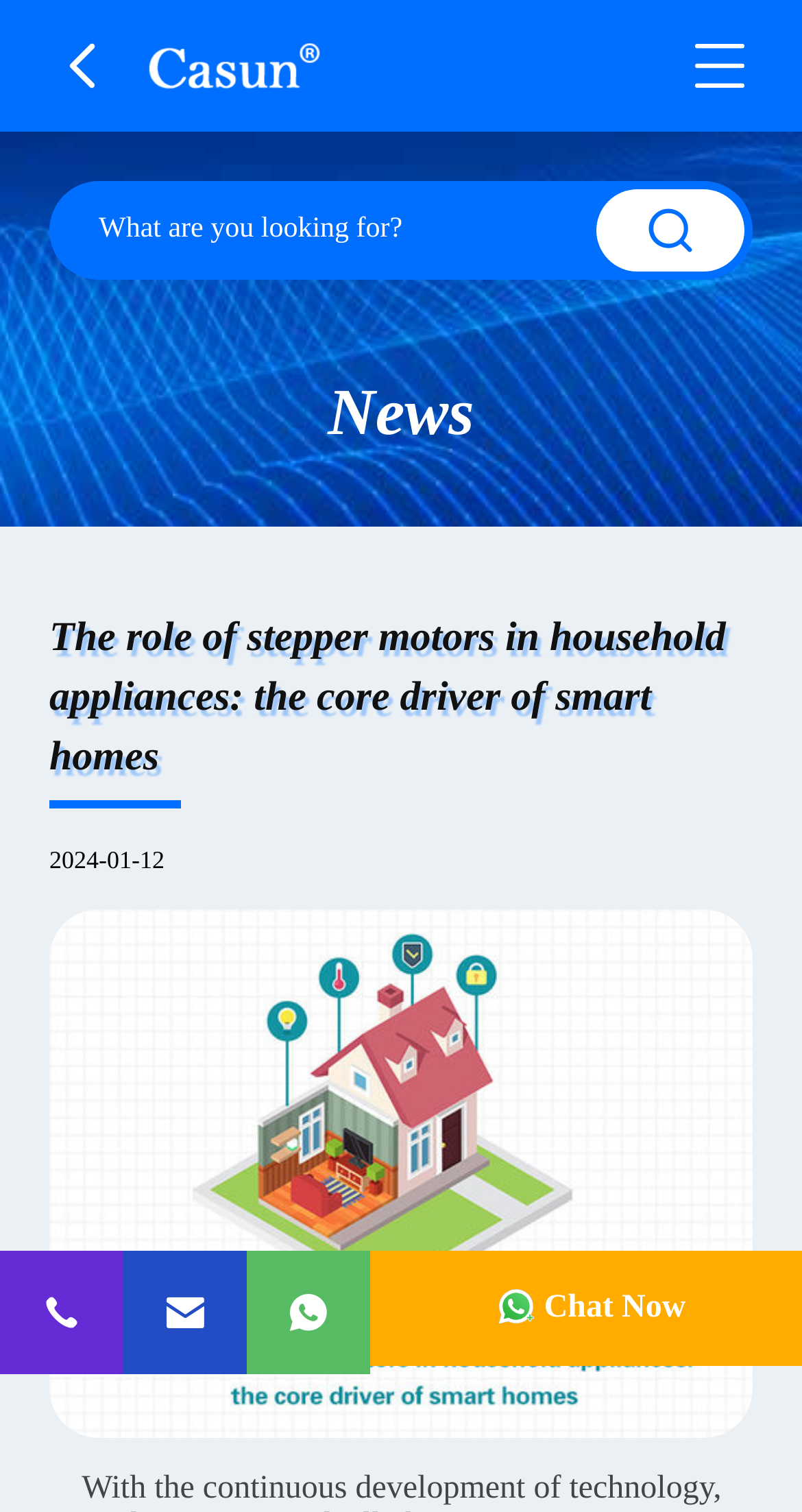What is the date of the news article? From the image, respond with a single word or brief phrase.

2024-01-12